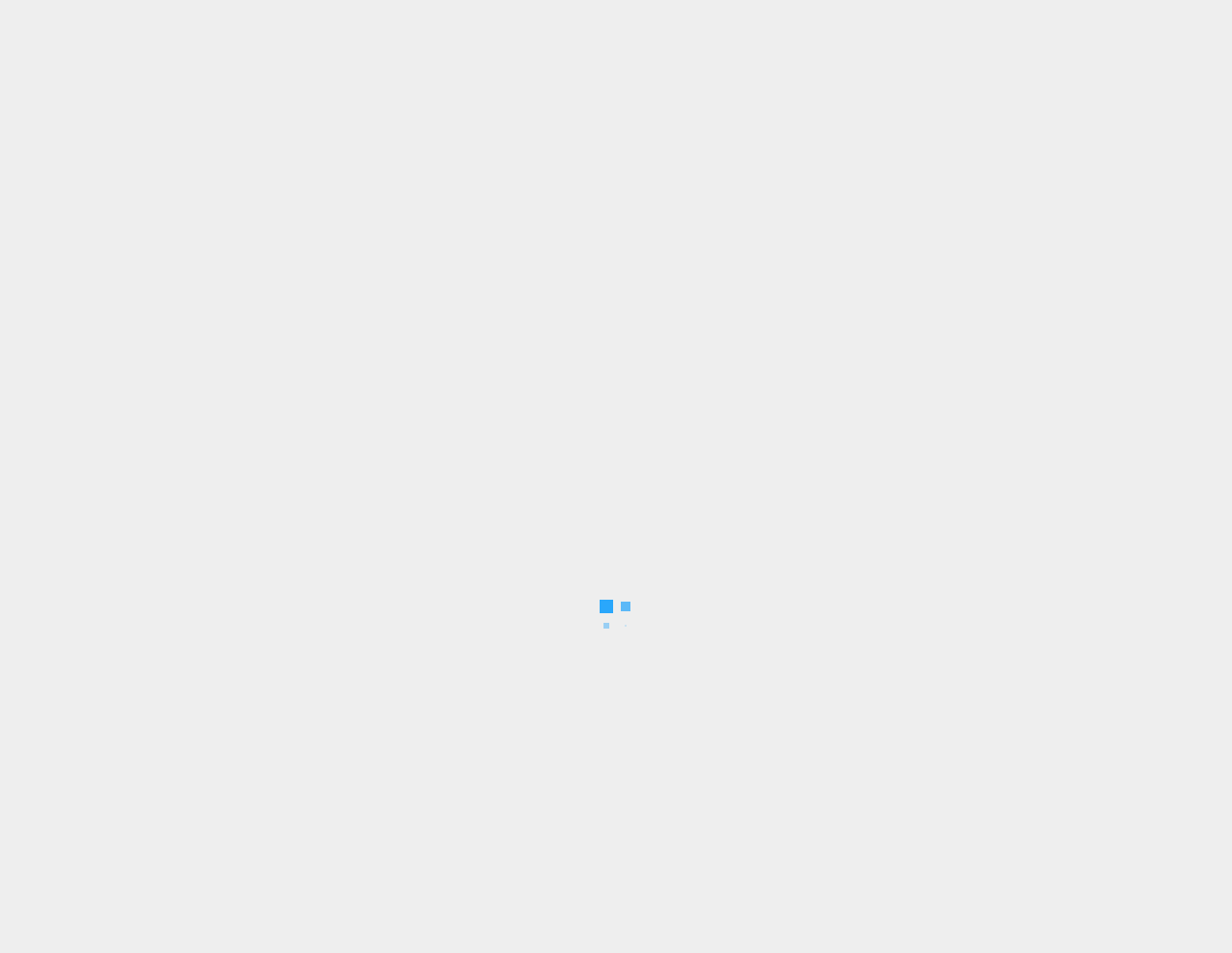Find the bounding box coordinates of the area that needs to be clicked in order to achieve the following instruction: "go to home page". The coordinates should be specified as four float numbers between 0 and 1, i.e., [left, top, right, bottom].

[0.03, 0.159, 0.067, 0.208]